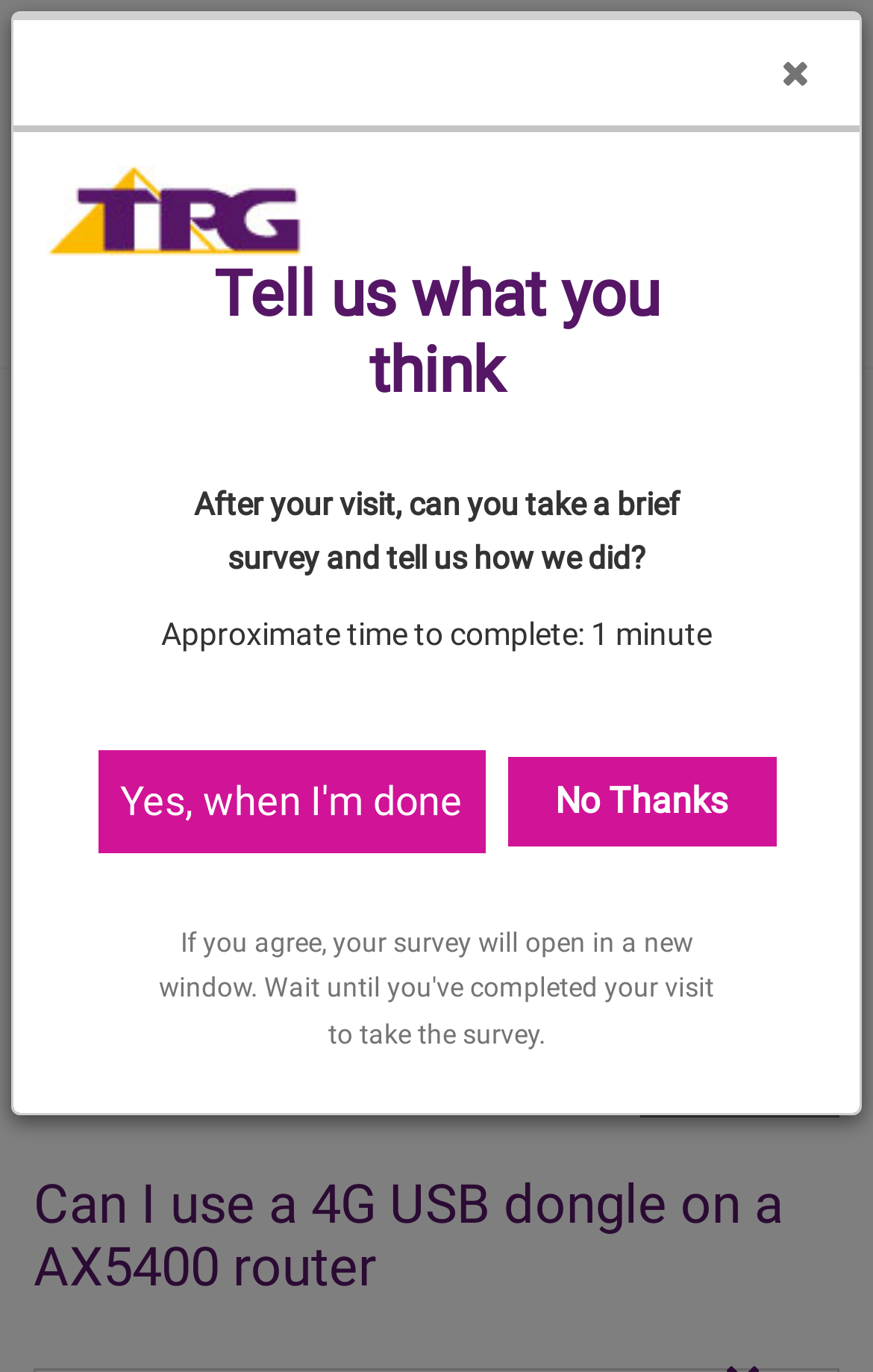Locate the bounding box coordinates of the clickable area to execute the instruction: "Close the feedback dialog". Provide the coordinates as four float numbers between 0 and 1, represented as [left, top, right, bottom].

[0.854, 0.015, 0.969, 0.092]